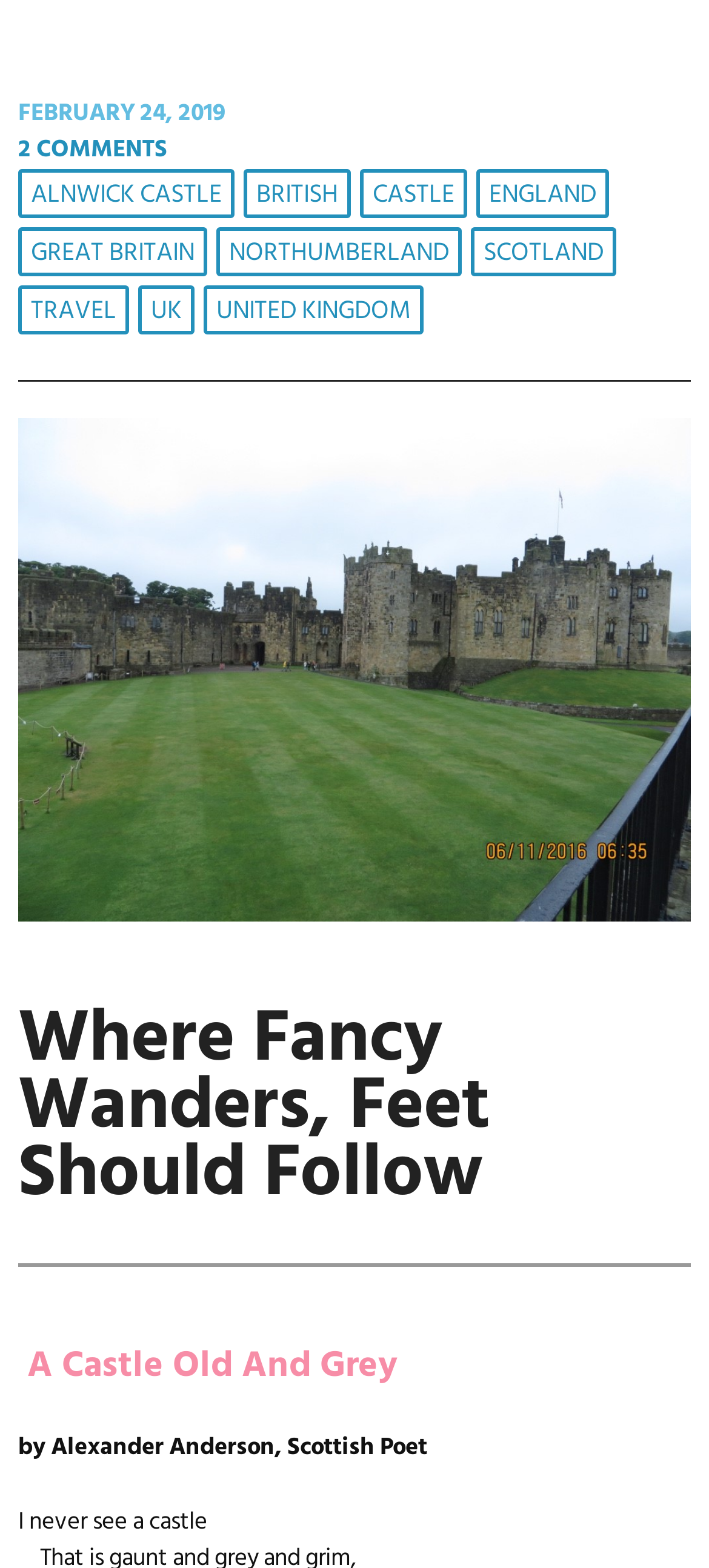Pinpoint the bounding box coordinates of the clickable area necessary to execute the following instruction: "explore the category of travel". The coordinates should be given as four float numbers between 0 and 1, namely [left, top, right, bottom].

[0.026, 0.182, 0.182, 0.213]